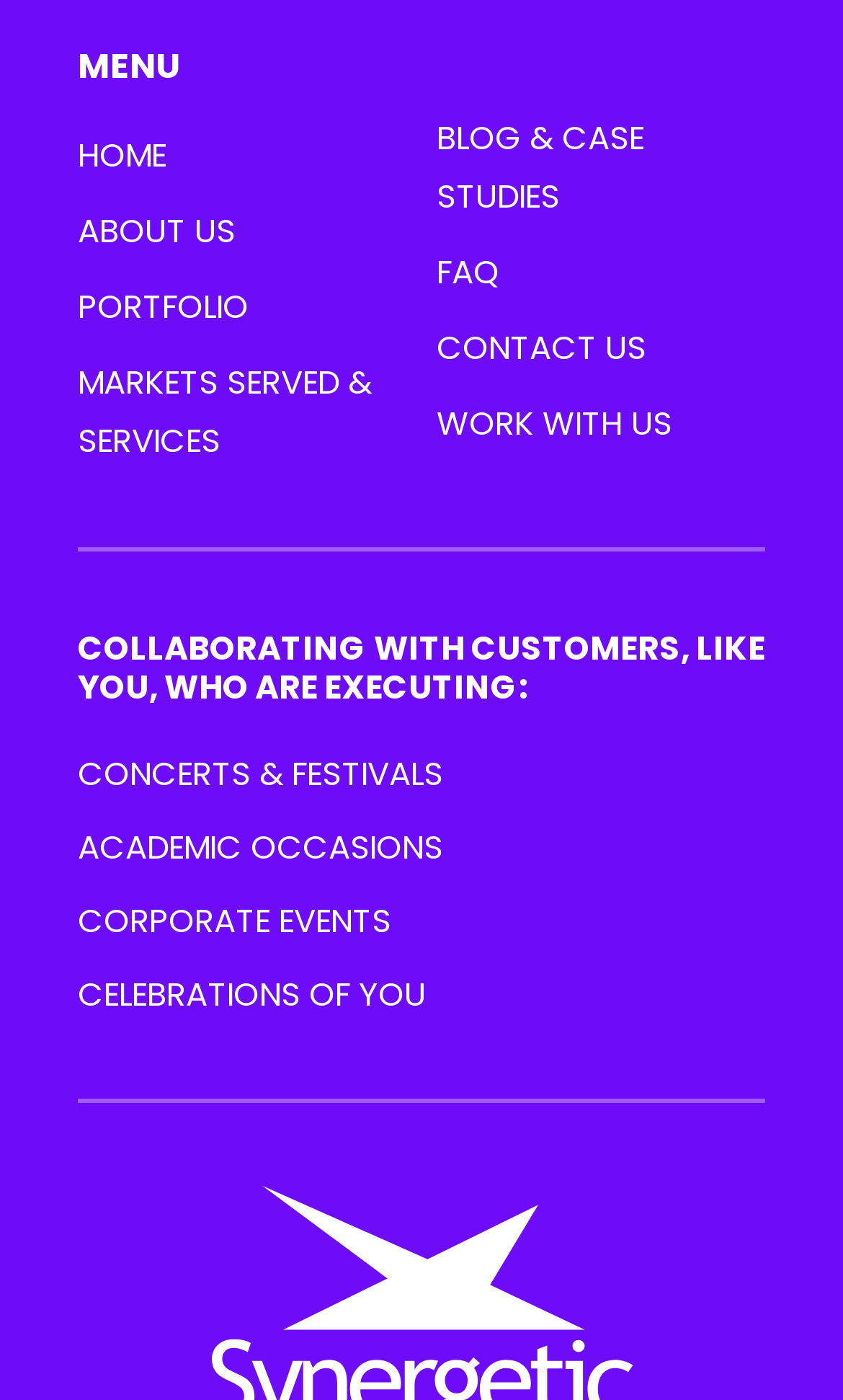Locate the bounding box coordinates of the UI element described by: "CONCERTS & FESTIVALS". Provide the coordinates as four float numbers between 0 and 1, formatted as [left, top, right, bottom].

[0.092, 0.536, 0.526, 0.569]